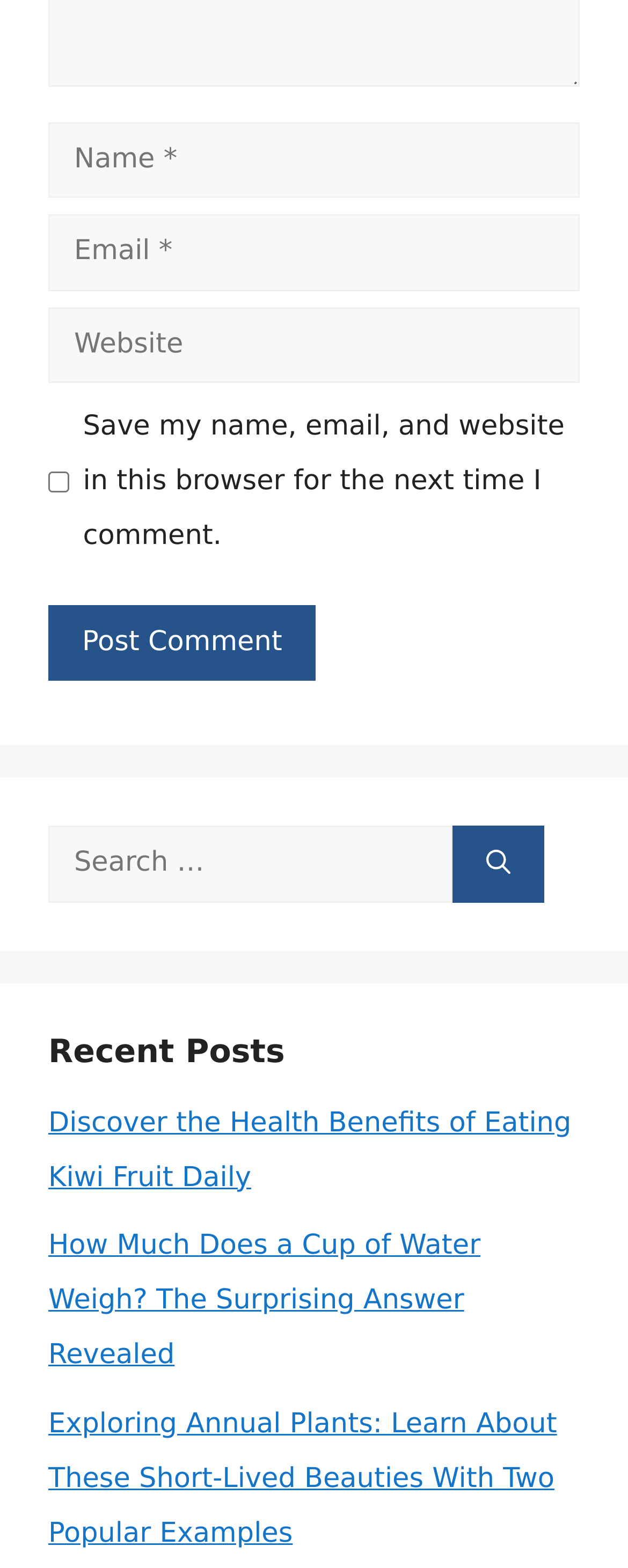Identify the bounding box coordinates of the clickable region required to complete the instruction: "Check the save comment option". The coordinates should be given as four float numbers within the range of 0 and 1, i.e., [left, top, right, bottom].

[0.077, 0.3, 0.11, 0.314]